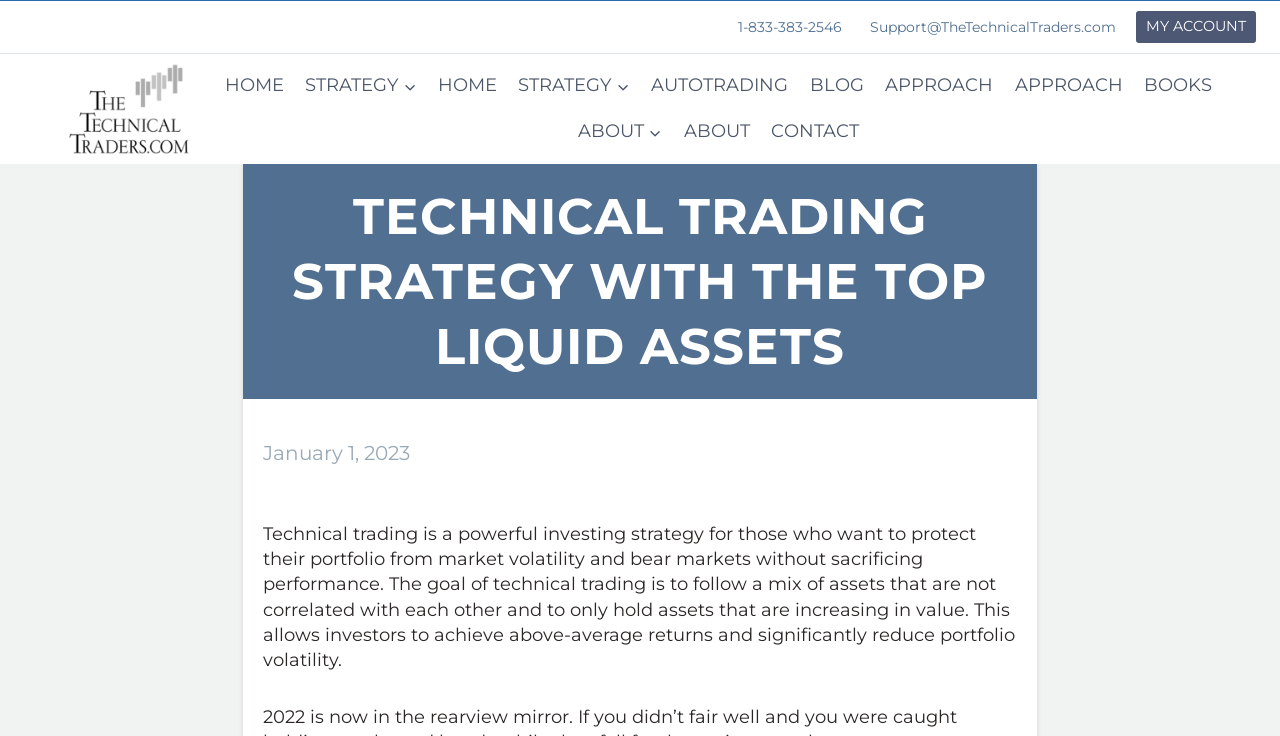Provide a brief response to the question below using a single word or phrase: 
What is the purpose of the strategy mentioned on the webpage?

To protect portfolio from market volatility and bear markets